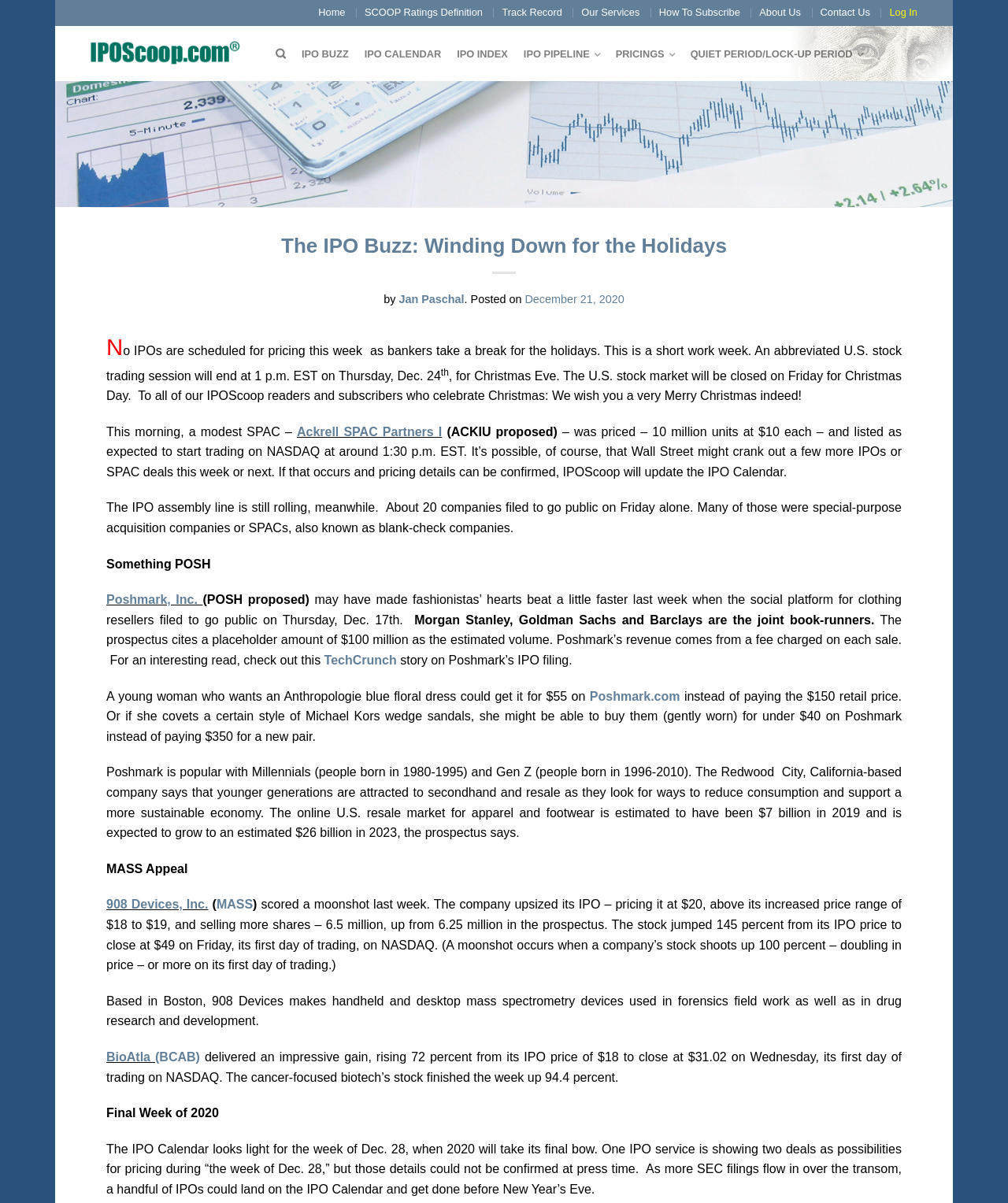Kindly determine the bounding box coordinates of the area that needs to be clicked to fulfill this instruction: "Click on Home".

[0.316, 0.005, 0.343, 0.015]